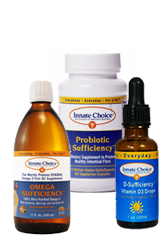Please answer the following question using a single word or phrase: What is the likely form of D-Sufficiency?

Dropper bottle